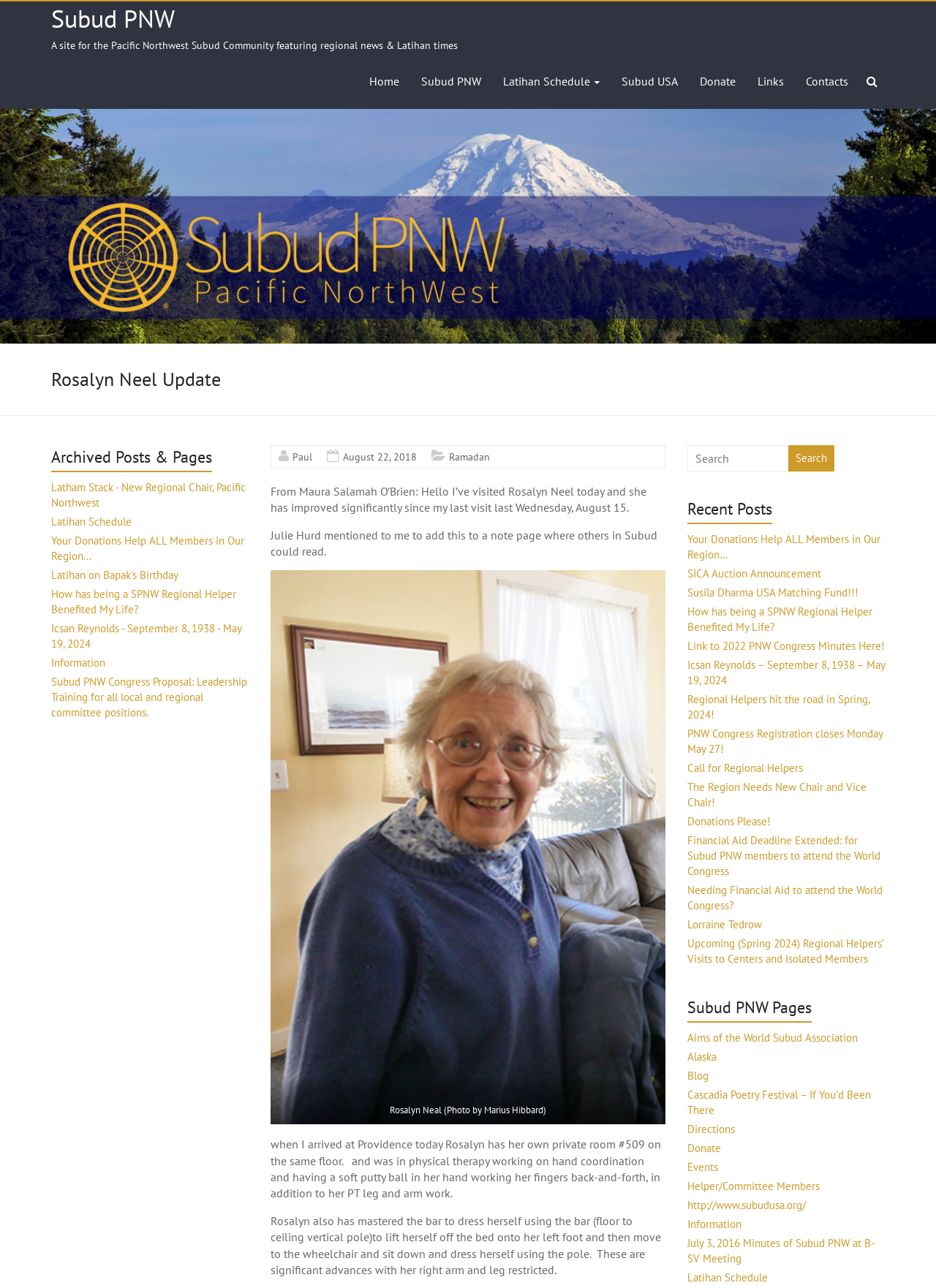Carefully examine the image and provide an in-depth answer to the question: What is the purpose of the bar in Rosalyn's room?

According to the webpage content, specifically the StaticText element with the text 'Rosalyn also has mastered the bar to dress herself using the bar (floor to ceiling vertical pole)to lift herself off the bed onto her left foot and then move to the wheelchair and sit down and dress herself using the pole.', we can determine that the purpose of the bar in Rosalyn's room is to lift herself off the bed.